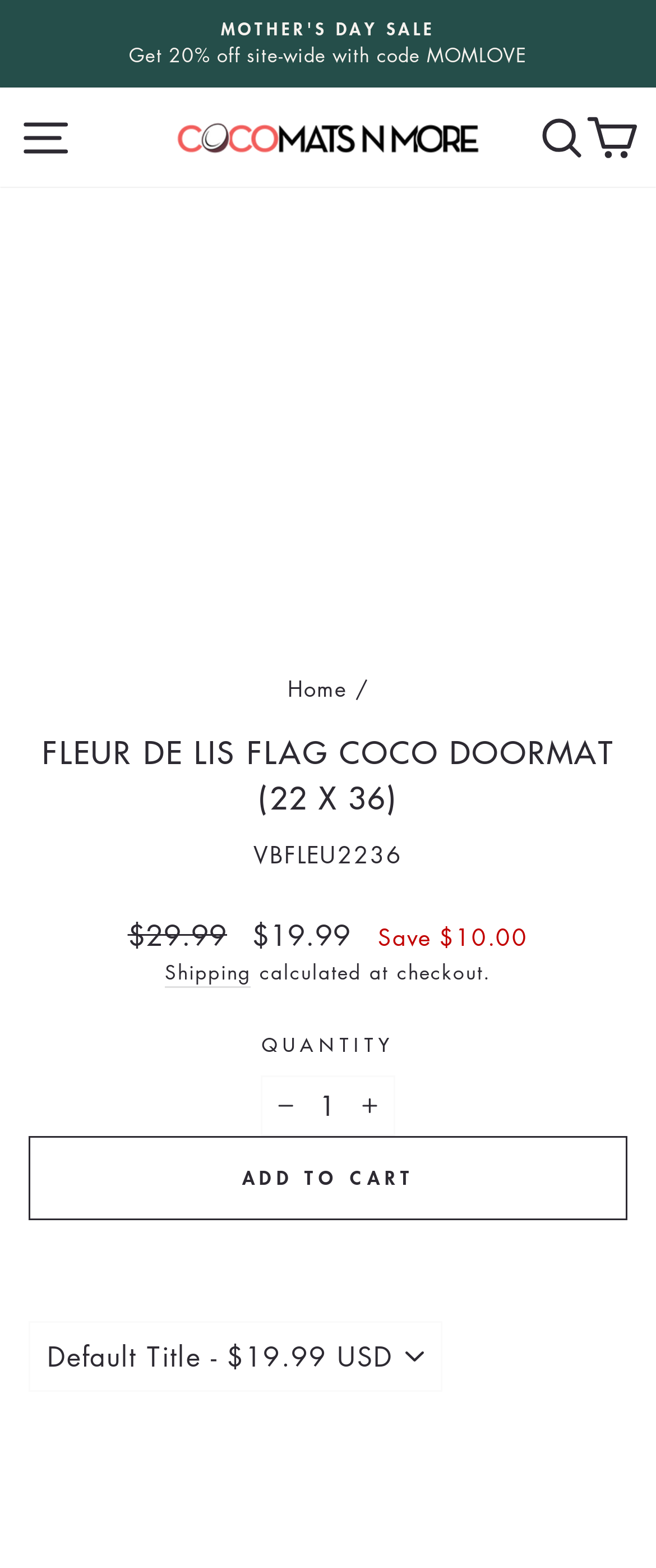Can you find the bounding box coordinates for the element that needs to be clicked to execute this instruction: "Add to cart"? The coordinates should be given as four float numbers between 0 and 1, i.e., [left, top, right, bottom].

[0.044, 0.724, 0.956, 0.778]